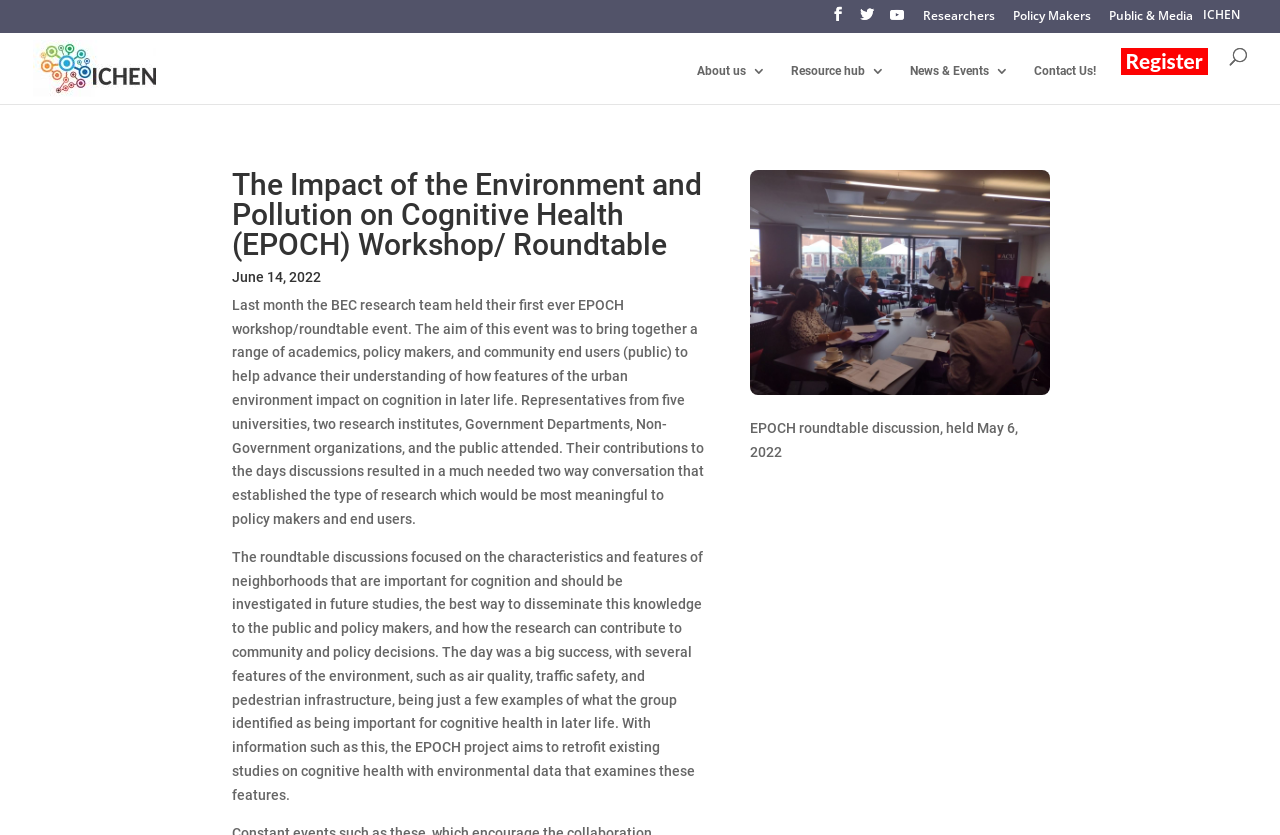Identify the bounding box coordinates of the area that should be clicked in order to complete the given instruction: "Learn about researchers". The bounding box coordinates should be four float numbers between 0 and 1, i.e., [left, top, right, bottom].

[0.721, 0.012, 0.777, 0.037]